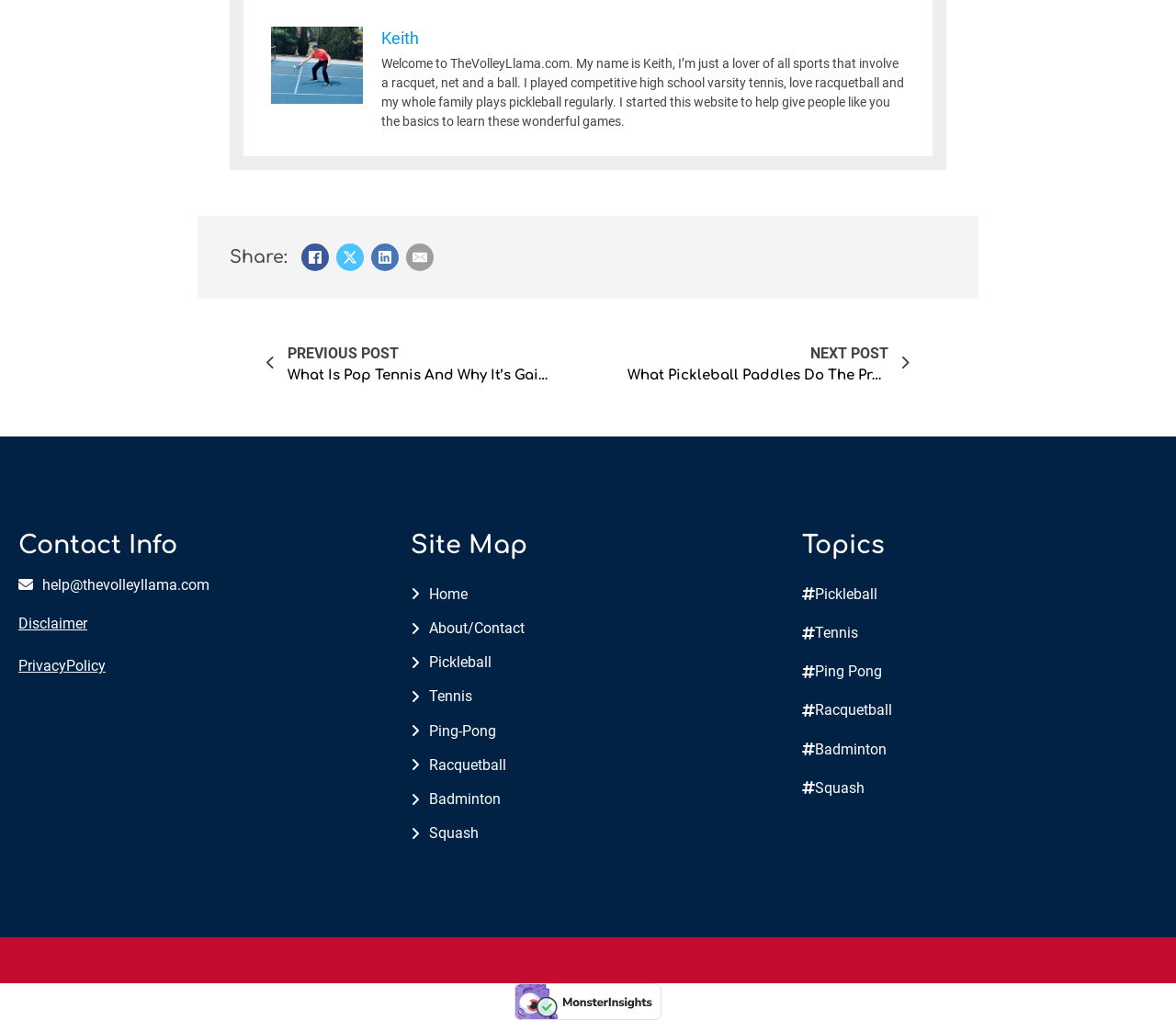What social media platforms can you share the website on?
Using the image, give a concise answer in the form of a single word or short phrase.

Facebook, X, LinkedIn, Email